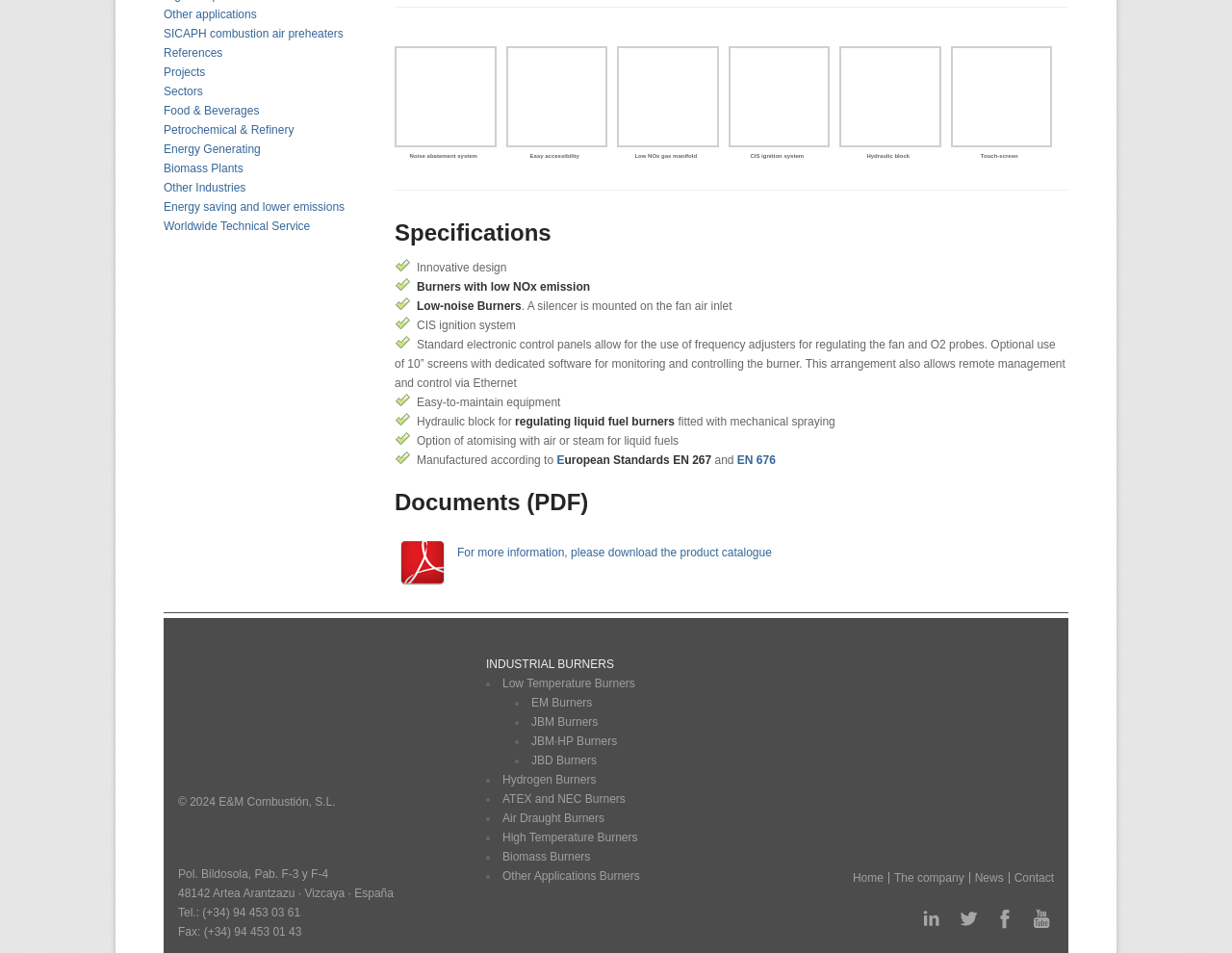Please identify the bounding box coordinates of the clickable area that will allow you to execute the instruction: "Download Corporate Brochure".

[0.133, 0.405, 0.305, 0.419]